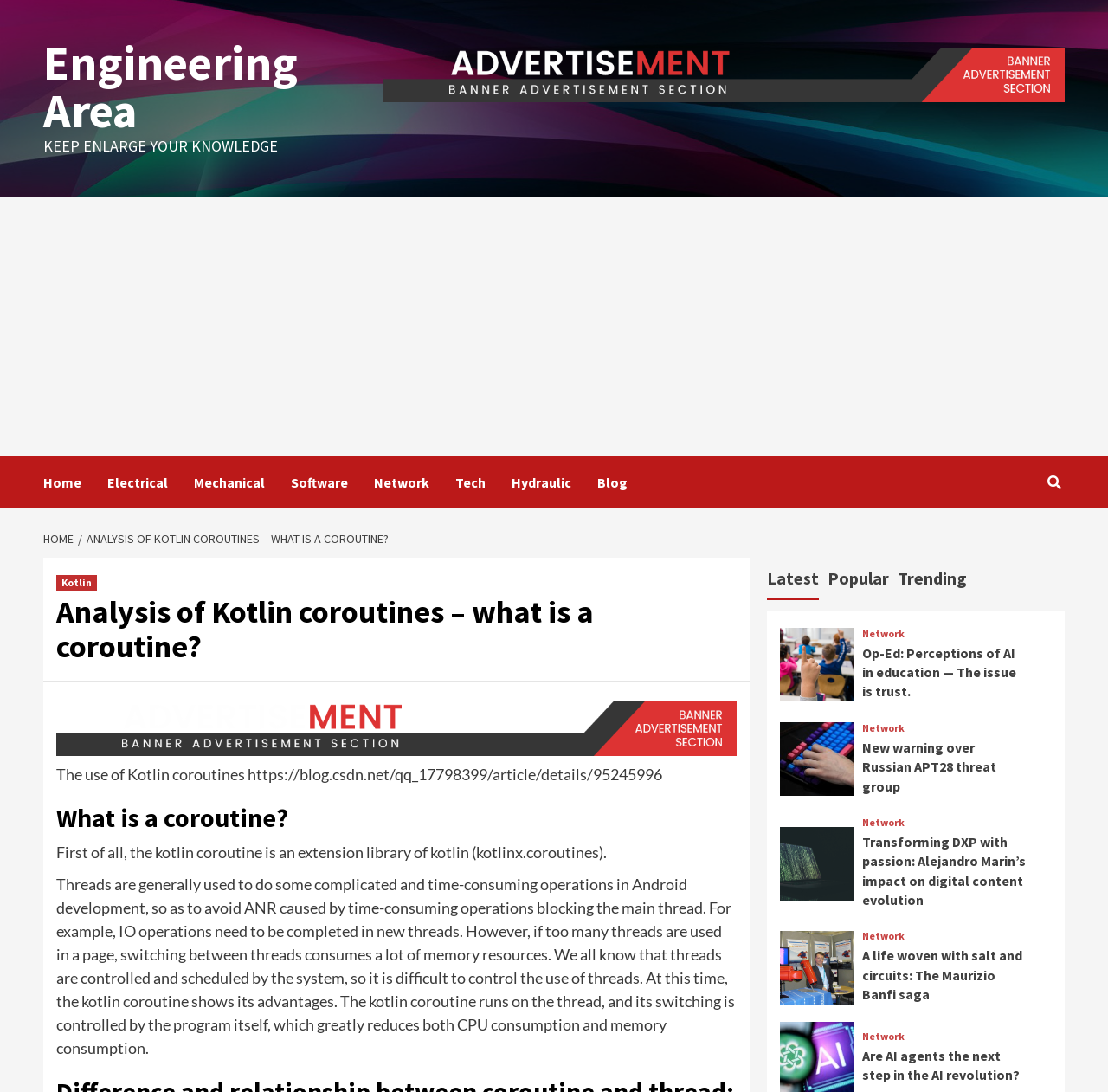Can you determine the bounding box coordinates of the area that needs to be clicked to fulfill the following instruction: "Visit the 'Software' page"?

[0.262, 0.418, 0.338, 0.466]